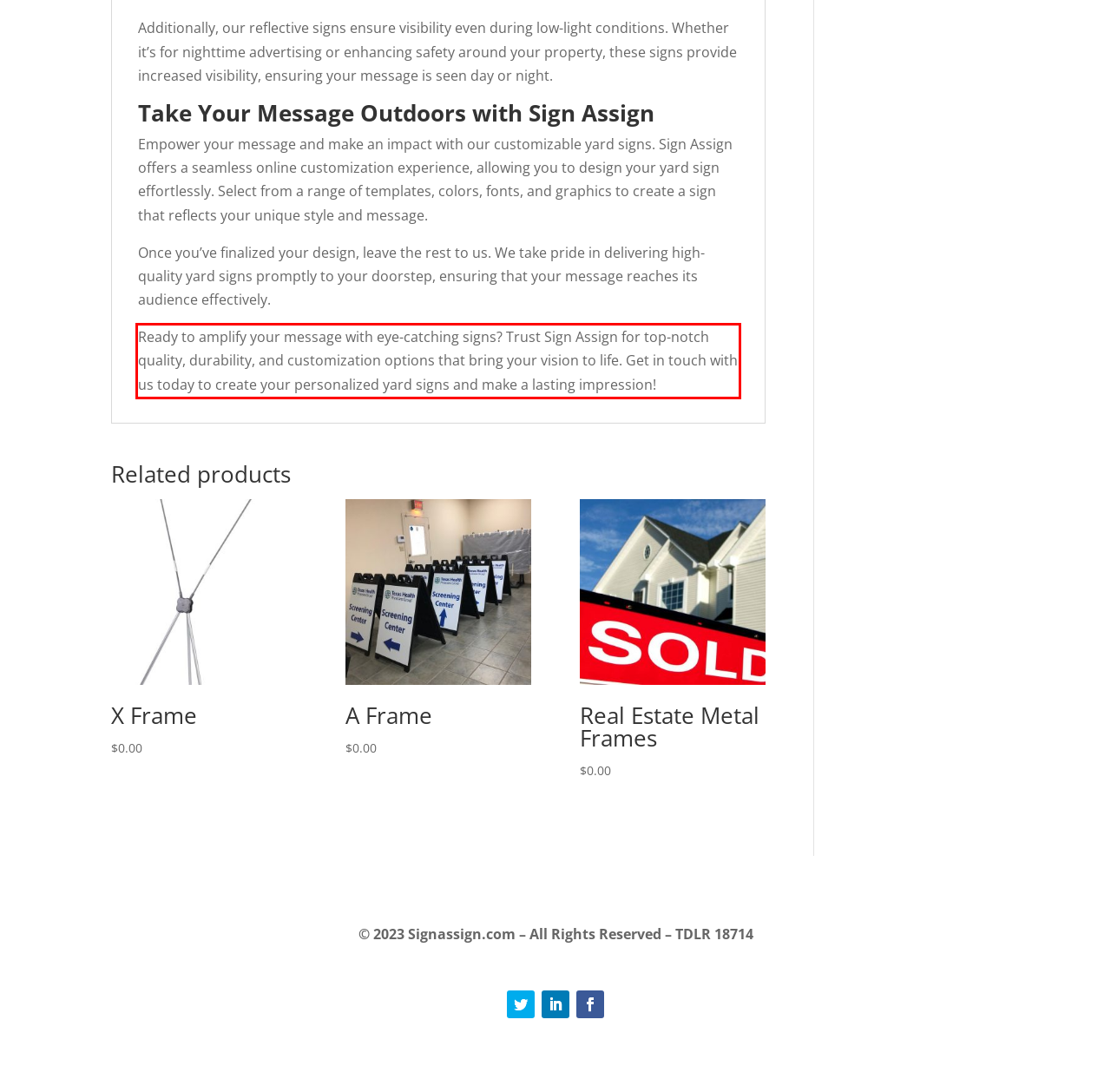Please analyze the provided webpage screenshot and perform OCR to extract the text content from the red rectangle bounding box.

Ready to amplify your message with eye-catching signs? Trust Sign Assign for top-notch quality, durability, and customization options that bring your vision to life. Get in touch with us today to create your personalized yard signs and make a lasting impression!